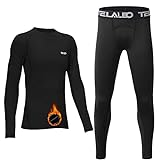Explain the details of the image comprehensively.

The image showcases a black thermal base layer set for children, which includes a long-sleeved compression shirt and fitted leggings. This athletic ensemble is designed for warmth and comfort, making it suitable for various activities such as sports, outdoor play, or layering during colder weather. The shirt features a subtle logo, while the pants have an elastic waistband for an adjustable fit. This specific thermal set is a part of the TELALEO brand's offering and is noted for its high-quality fabric intended to provide thermal insulation. Perfect for kids, this outfit combines functionality with a sleek, sporty look, making it a versatile addition to any young athlete's wardrobe.